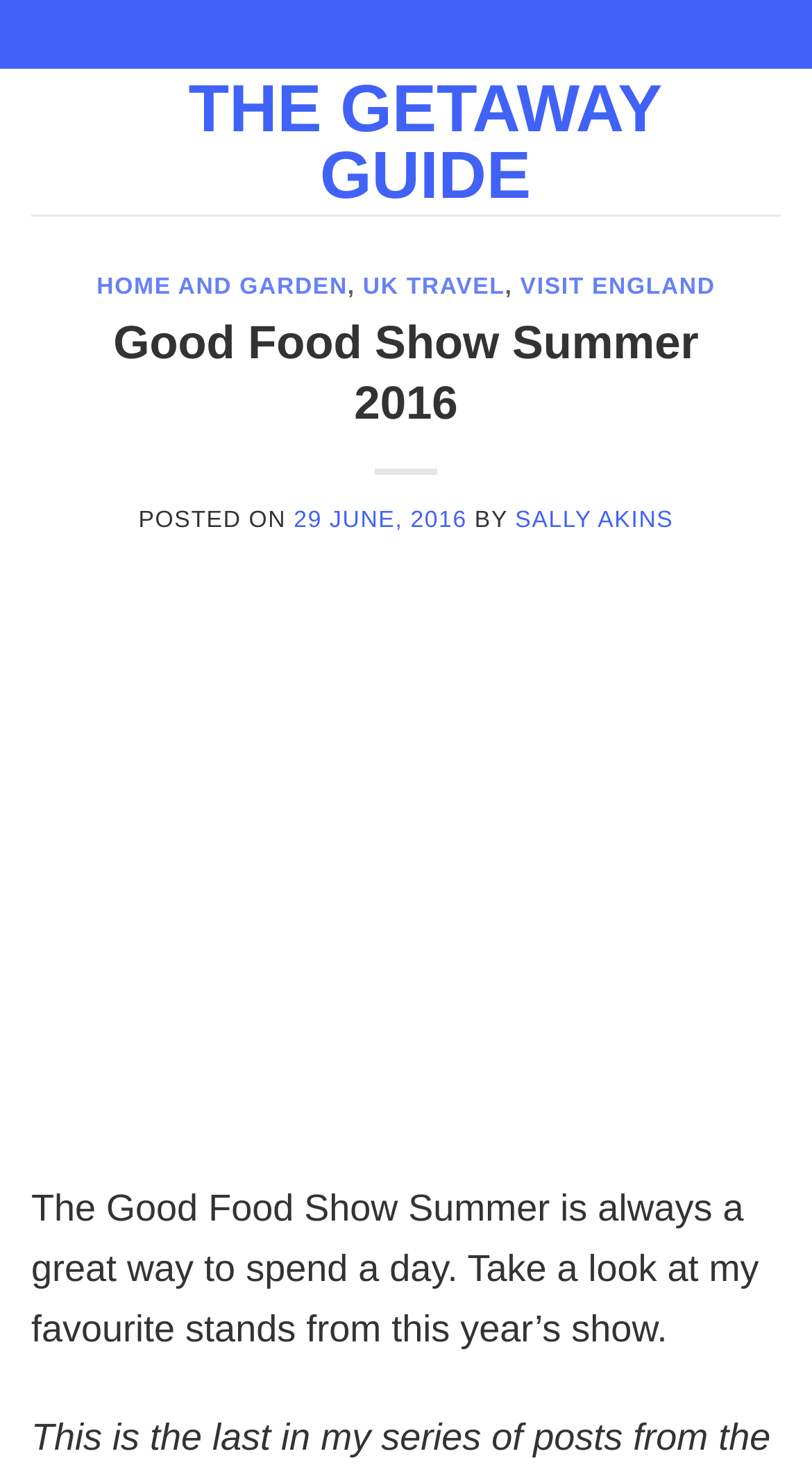What is the date of the Good Food Show Summer 2016?
Using the image, elaborate on the answer with as much detail as possible.

The webpage mentions that the Good Food Show Summer 2016 was held on 29 JUNE, 2016, which is stated in the 'POSTED ON' section of the webpage.